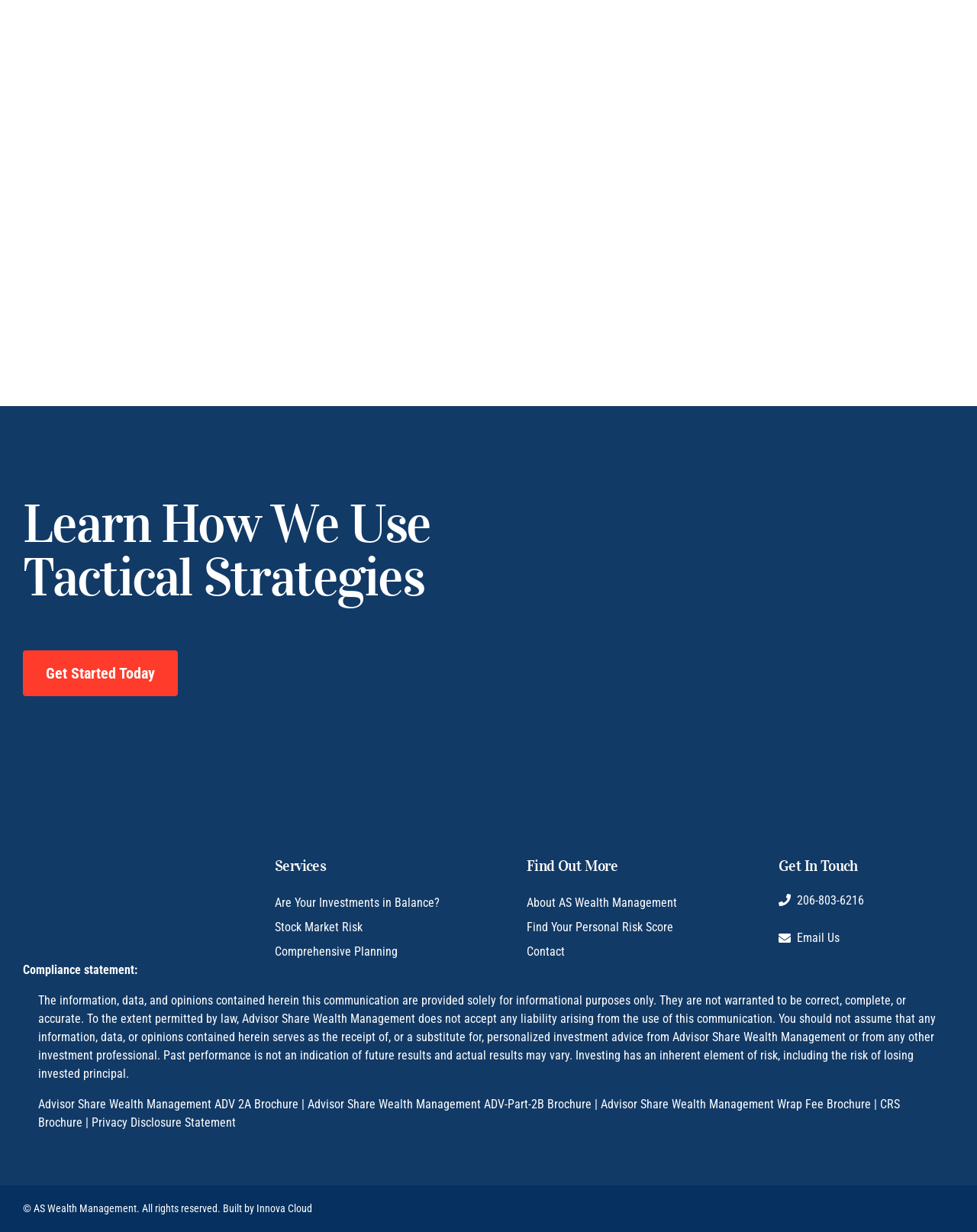Determine the bounding box coordinates of the UI element that matches the following description: "Questions?". The coordinates should be four float numbers between 0 and 1 in the format [left, top, right, bottom].

[0.42, 0.242, 0.524, 0.265]